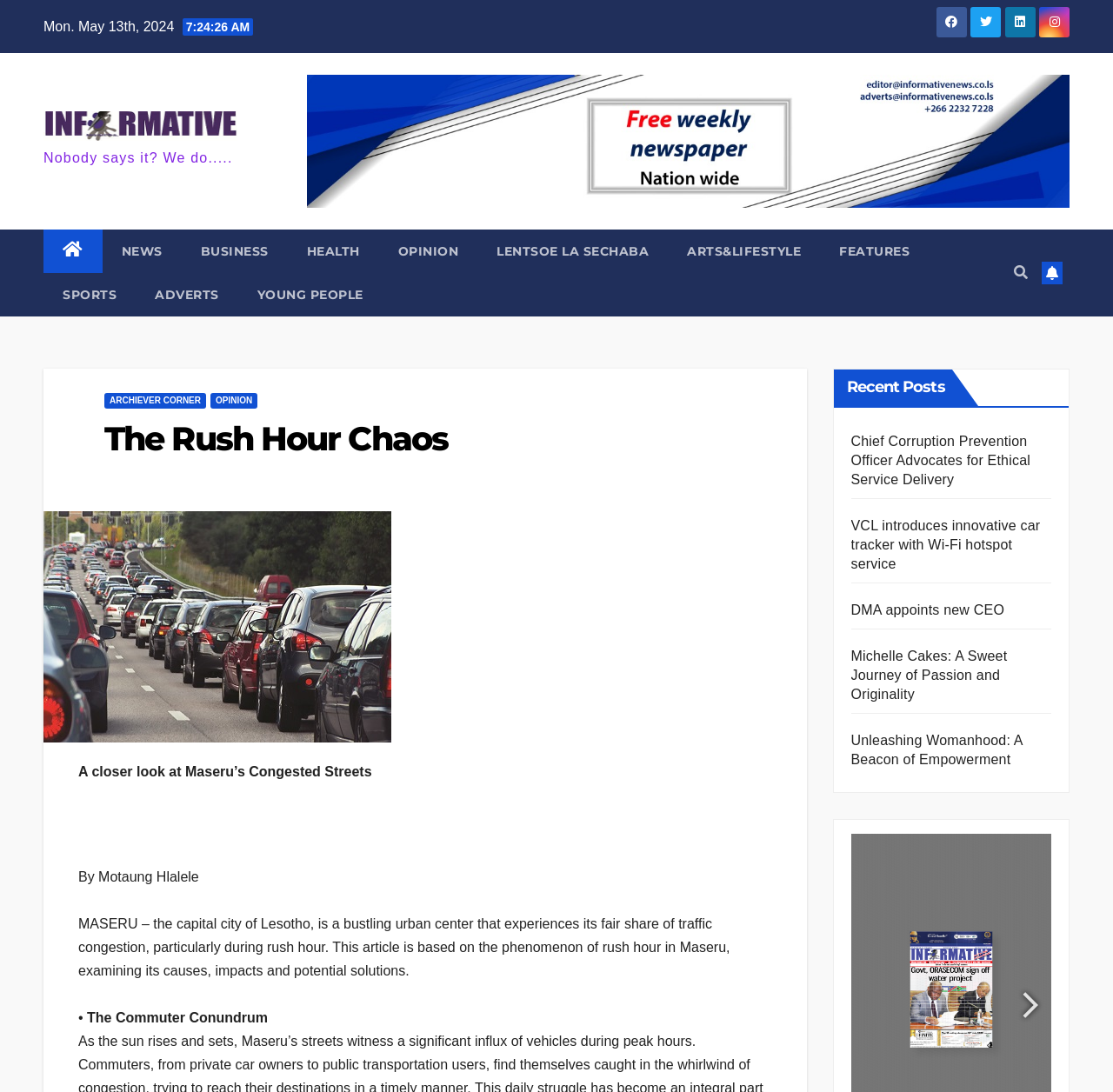Show the bounding box coordinates of the region that should be clicked to follow the instruction: "Go to the next page."

[0.905, 0.883, 0.945, 0.962]